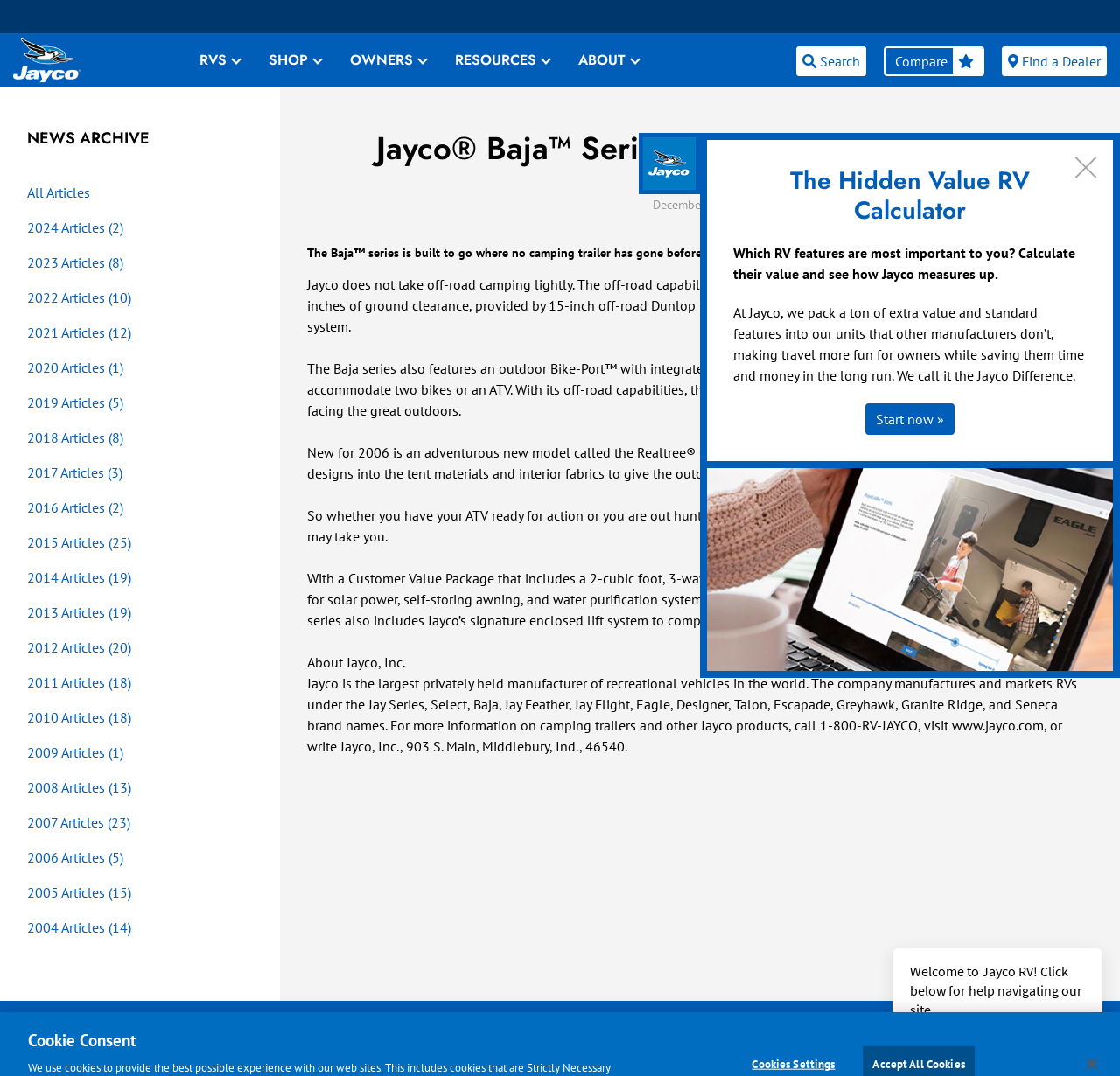Describe all the significant parts and information present on the webpage.

This webpage is about the Jayco Baja series of camping trailers, with a focus on their off-road capabilities and features. At the top of the page, there is a navigation menu with links to "RVS", "SHOP", "OWNERS", "RESOURCES", and "ABOUT". On the top right, there is a search icon and links to "Compare" and "Find a Dealer".

Below the navigation menu, there is a main section that takes up most of the page. It starts with a heading "NEWS ARCHIVE" and a list of links to news articles from different years, ranging from 2005 to 2024.

To the right of the news archive, there is a section dedicated to the Jayco Baja series. It starts with a heading "Jayco Baja Series: No Road? No Problem." and a subheading "The Baja series is built to go where no camping trailer has gone before". Below this, there are several paragraphs of text that describe the features and capabilities of the Baja series, including its off-road capabilities, outdoor Bike-Port, and interior design.

There are also several links and images scattered throughout the page, including a link to "About Jayco, Inc." and images of social media icons. At the bottom of the page, there is a section with links to "Facebook", "YouTube", "Instagram", and "LinkedIn".

On the right side of the page, there is a section with a heading "The Hidden Value RV Calculator" and a brief description of what it does. Below this, there is a link to "Start now »" and an image of a calculator.

Overall, the page is focused on showcasing the features and capabilities of the Jayco Baja series of camping trailers, with additional information about the company and its products.